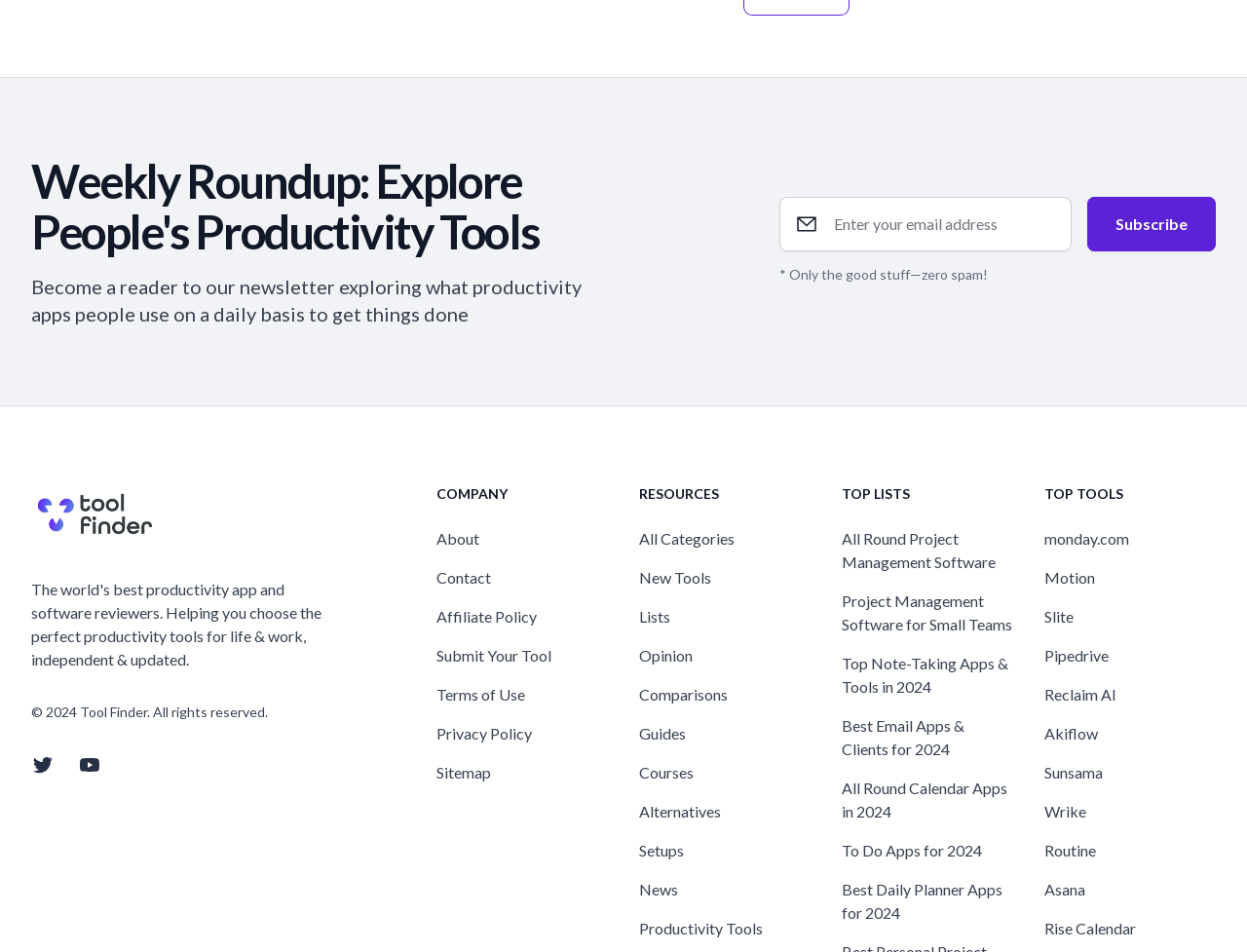What type of resources are listed under 'RESOURCES'?
Look at the image and respond to the question as thoroughly as possible.

The 'RESOURCES' section contains links to various resources such as 'All Categories', 'New Tools', 'Lists', 'Opinion', 'Comparisons', 'Guides', 'Courses', 'Alternatives', 'Setups', and 'News'. These resources are all related to productivity tools, suggesting that the website is focused on providing information and resources on productivity tools.